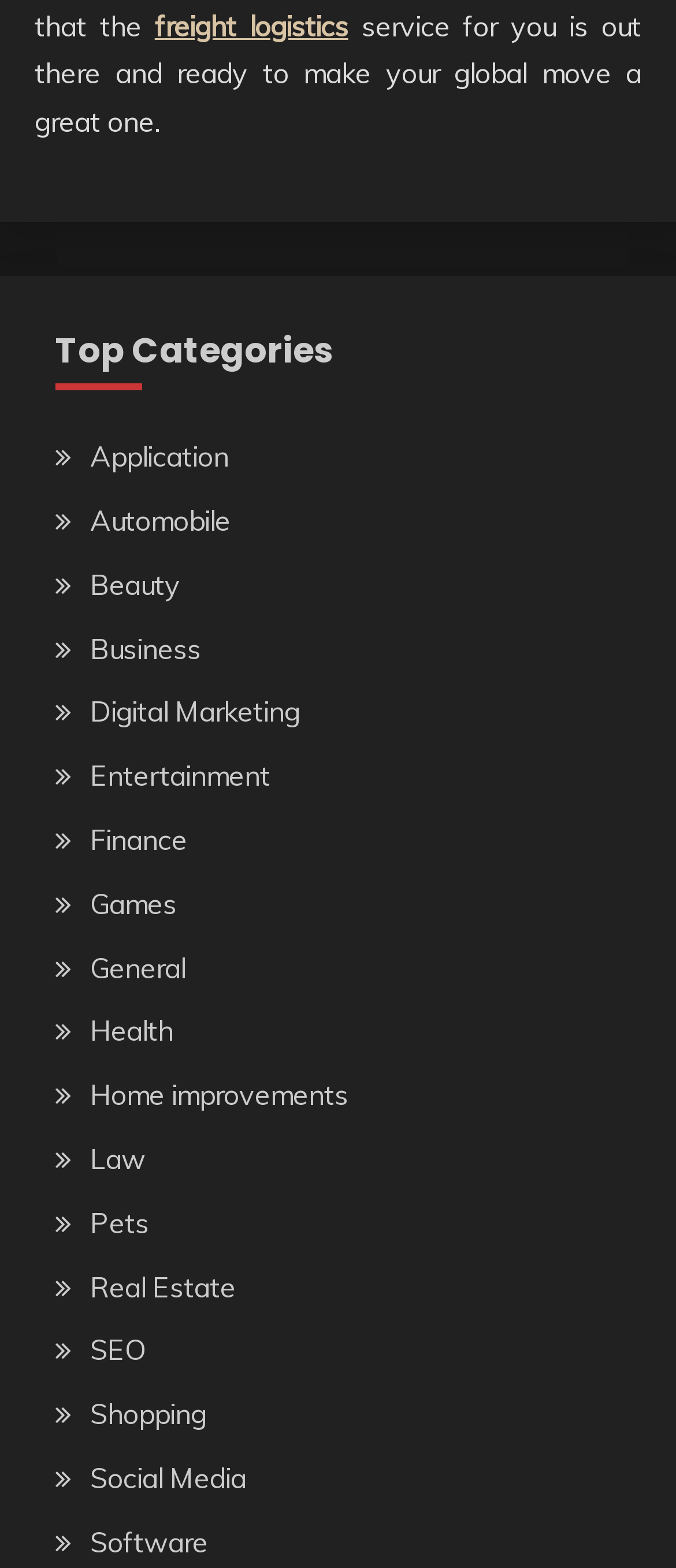Locate the bounding box coordinates of the clickable region to complete the following instruction: "learn about Digital Marketing."

[0.133, 0.443, 0.444, 0.465]